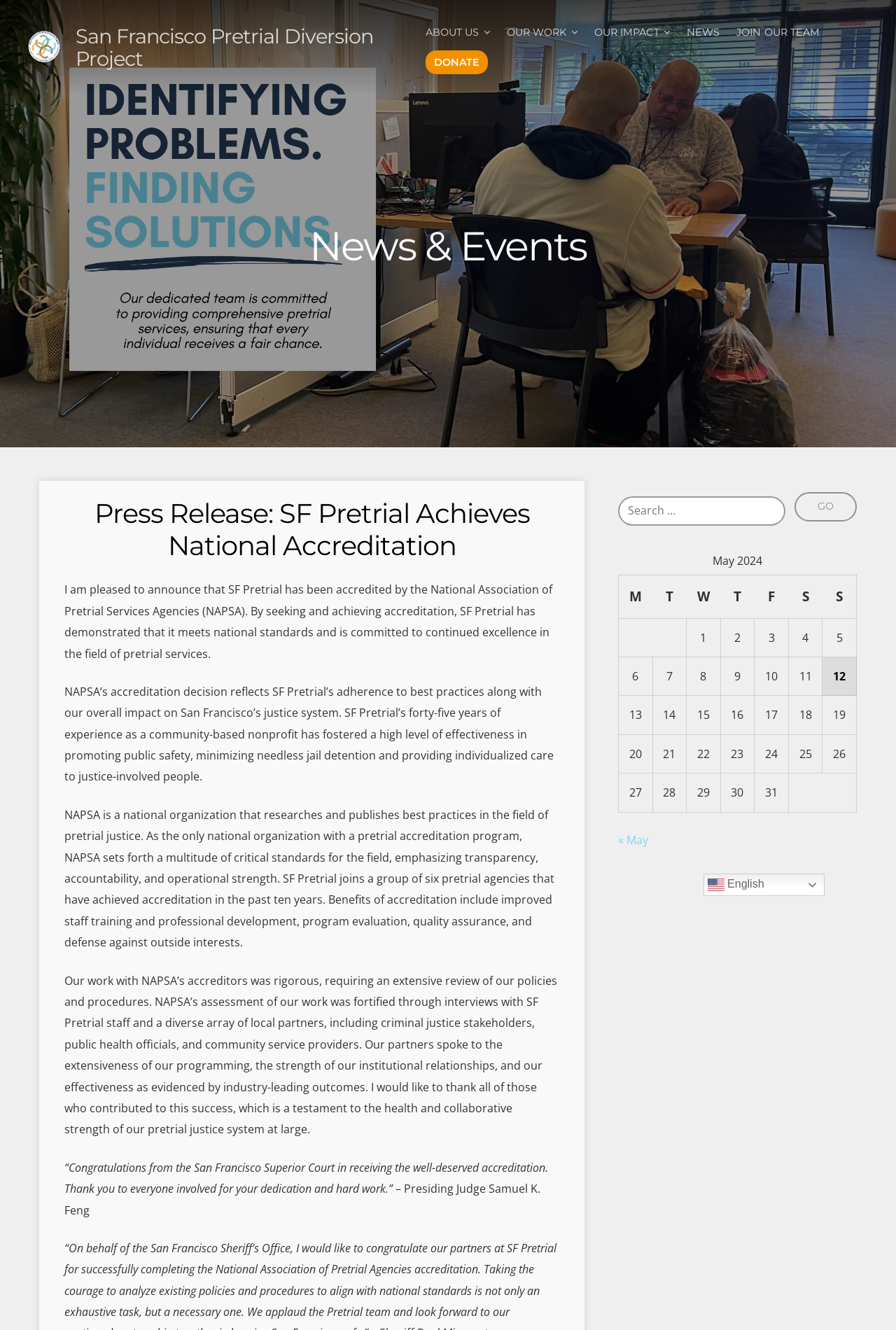Determine the bounding box for the HTML element described here: "San Francisco Pretrial Diversion Project". The coordinates should be given as [left, top, right, bottom] with each number being a float between 0 and 1.

[0.084, 0.018, 0.416, 0.053]